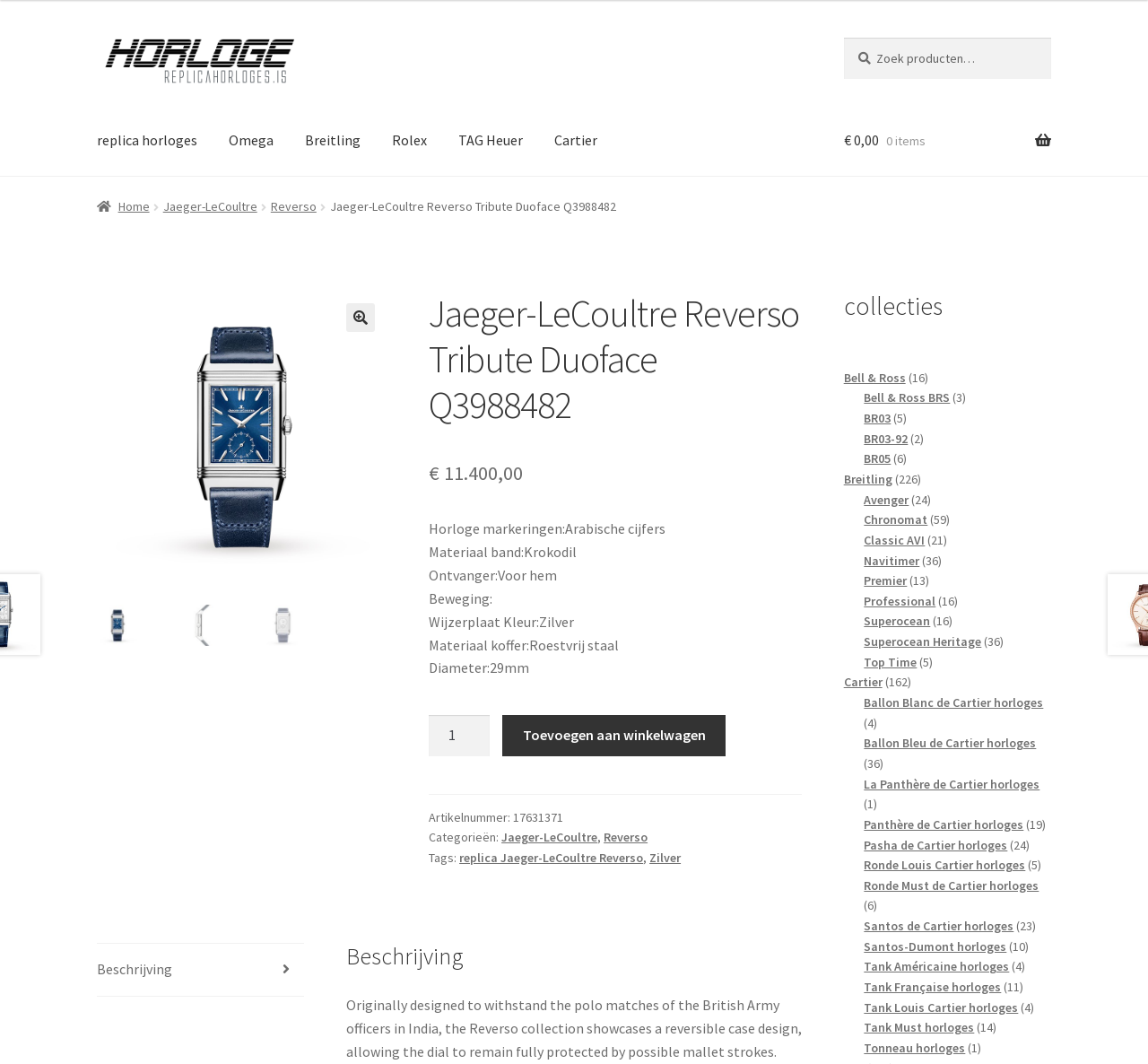Produce an elaborate caption capturing the essence of the webpage.

This webpage is about a specific watch model, Jaeger-LeCoultre Reverso Tribute Duoface Q3988482, on an online replica watch store. At the top, there are two links, "Ga door naar navigatie" and "Ga direct naar de inhoud", which allow users to navigate to the main content or skip to the navigation menu. Below these links, there is a search bar with a search button and a link to the store's logo.

On the left side, there is a navigation menu with several links, including "Hoofdmenu", "replica horloges", "Omega", "Breitling", "Rolex", "TAG Heuer", "Cartier", and "Home". Below this menu, there are more links, such as "Afrekenen", "contact met ons opnemen", and "Mijn account".

In the main content area, there is a large image of the watch, followed by a heading with the watch model name and a price of €11,400.00. Below this, there are several specifications of the watch, including the material of the band, the movement, and the diameter.

There is also a section with a spin button to select the quantity of the watch, and a button to add the watch to the shopping cart. Additionally, there are links to the watch's categories and tags, such as "Jaeger-LeCoultre" and "Reverso".

At the bottom of the page, there is a tab list with a single tab, "Beschrijving", which contains a description of the watch. There is also a section with links to other watch collections, such as "Bell & Ross" and "BR03", with the number of products in each collection.